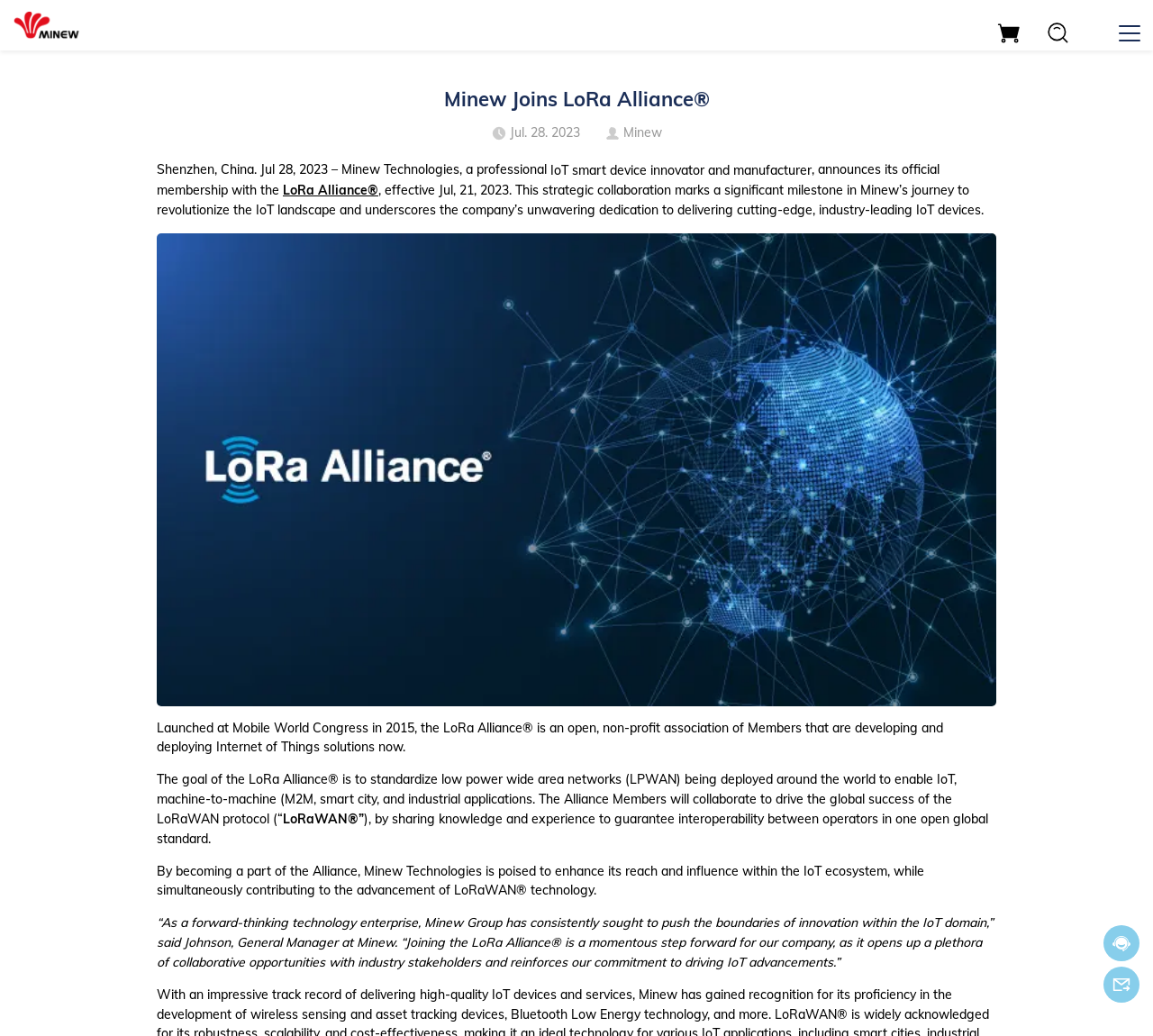Provide the bounding box coordinates in the format (top-left x, top-left y, bottom-right x, bottom-right y). All values are floating point numbers between 0 and 1. Determine the bounding box coordinate of the UI element described as: Store

[0.861, 0.021, 0.893, 0.043]